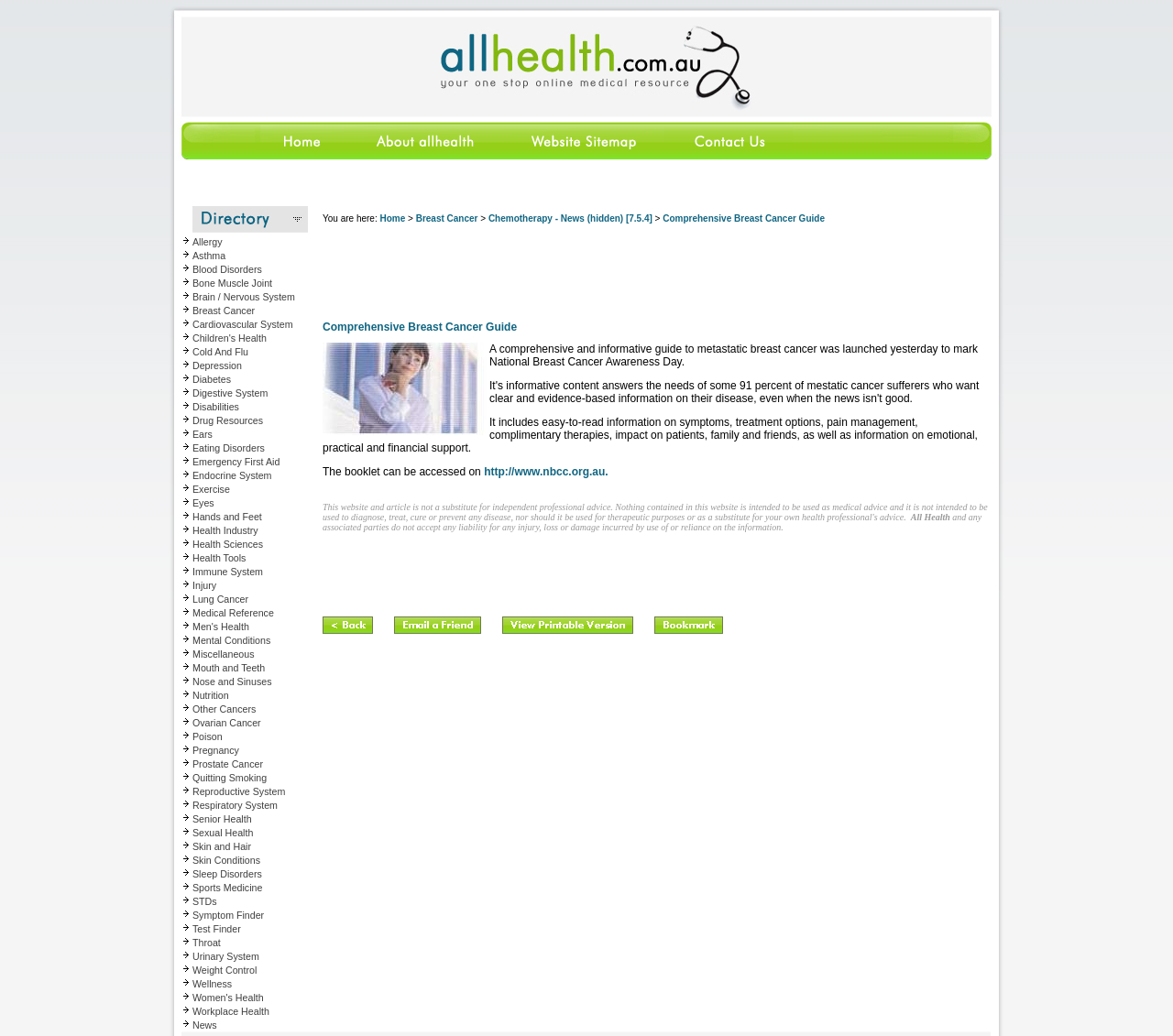Given the description Cold And Flu, predict the bounding box coordinates of the UI element. Ensure the coordinates are in the format (top-left x, top-left y, bottom-right x, bottom-right y) and all values are between 0 and 1.

[0.164, 0.334, 0.212, 0.345]